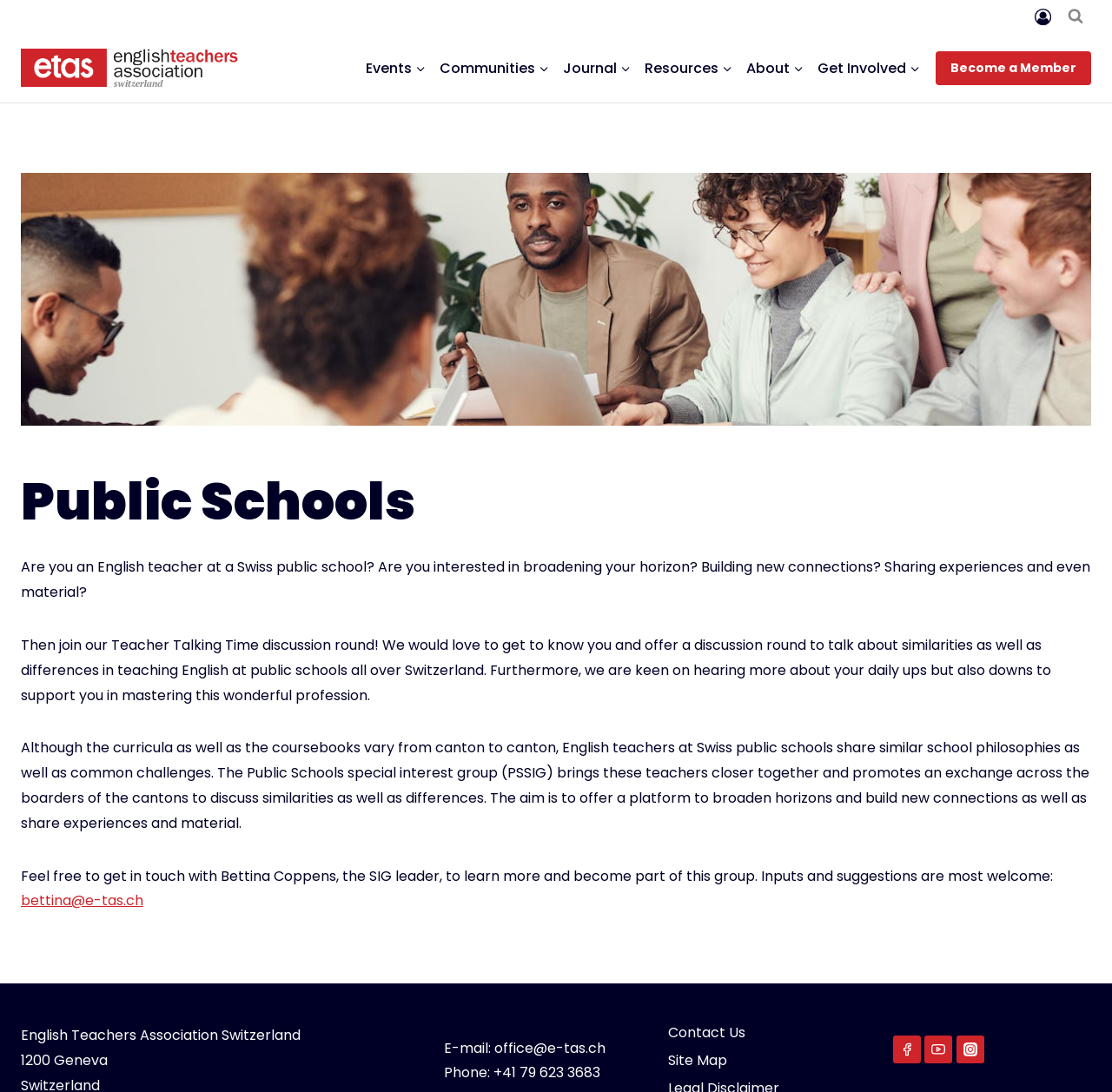Using the information in the image, give a detailed answer to the following question: What is the name of the association for English teachers?

The name of the association can be found in the top-left corner of the webpage, where it is written as 'English Teachers Association Switzerland'.